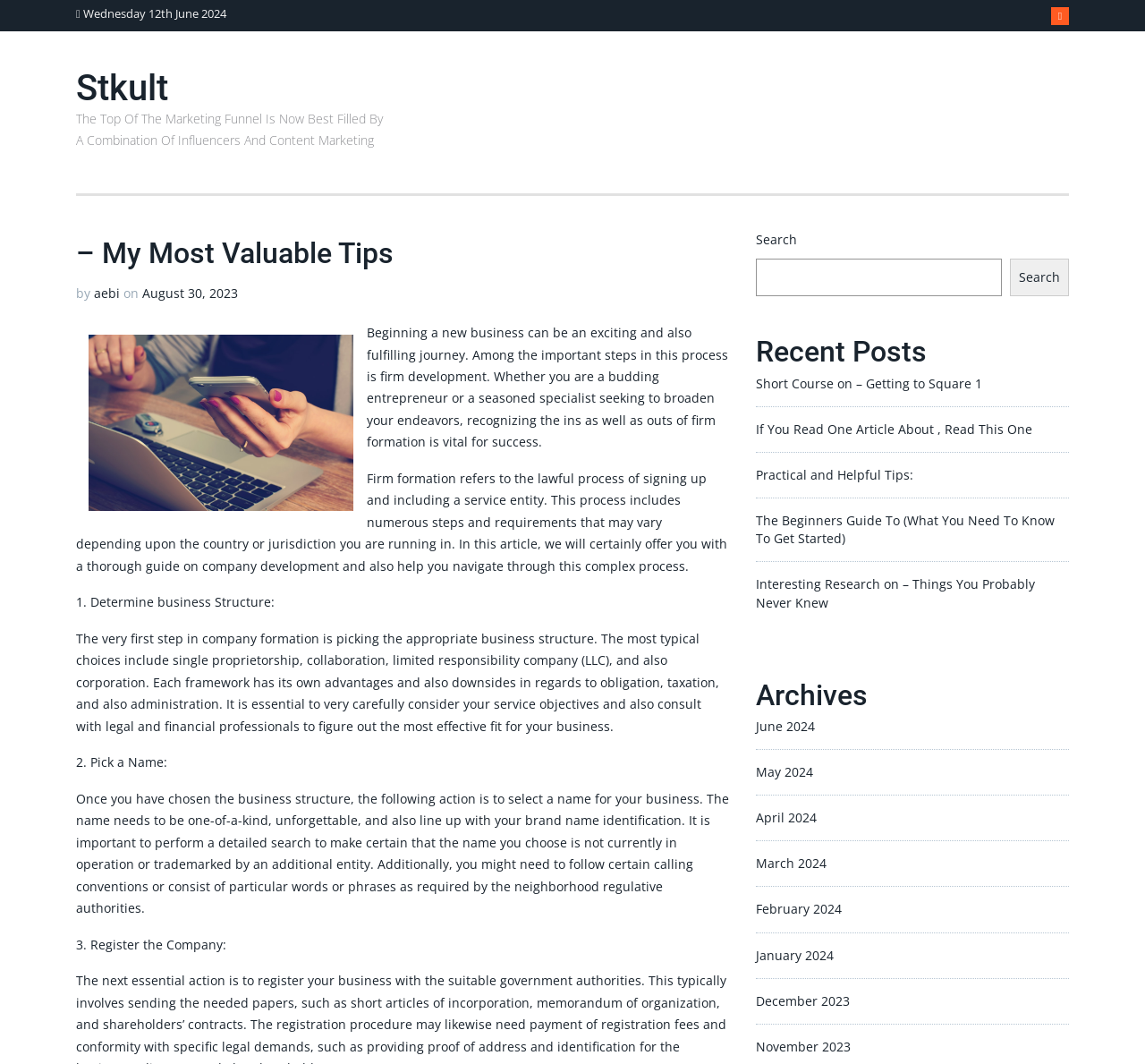What is the purpose of the search box?
Refer to the image and provide a one-word or short phrase answer.

To search the website